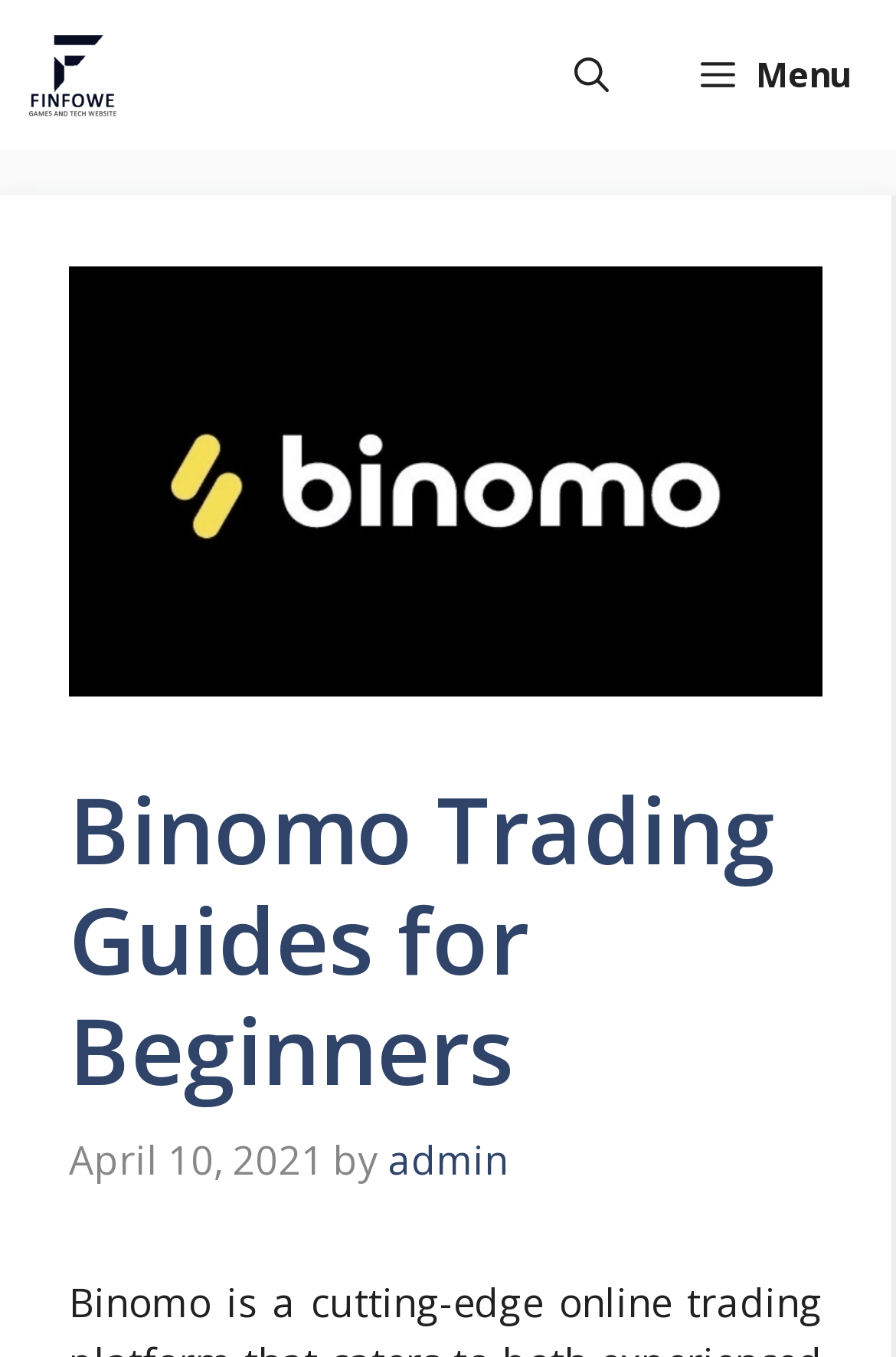Give a one-word or phrase response to the following question: What is the function of the 'Open Search Bar' link?

To open the search bar